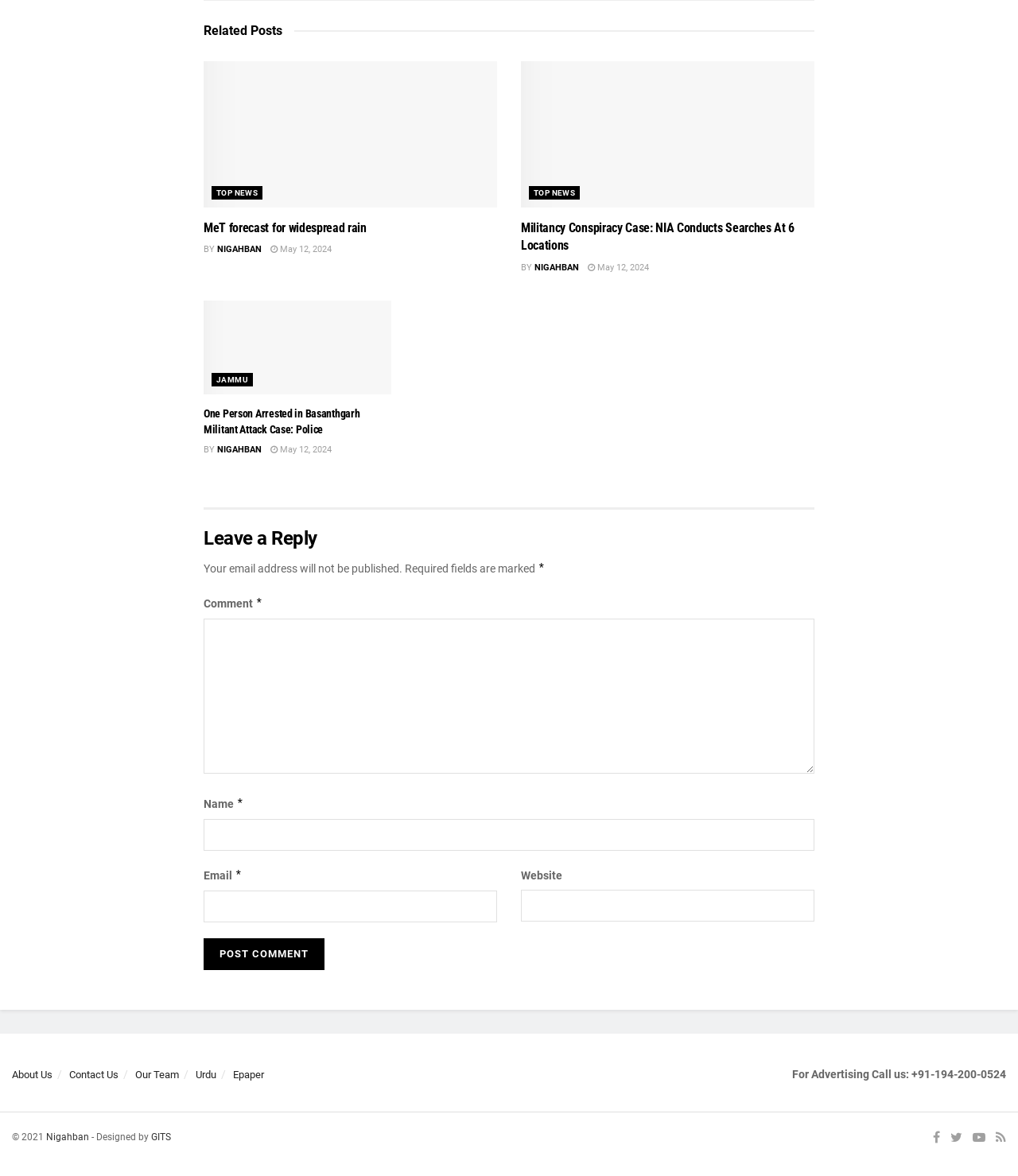Answer the following inquiry with a single word or phrase:
What is the date of the second article?

May 12, 2024